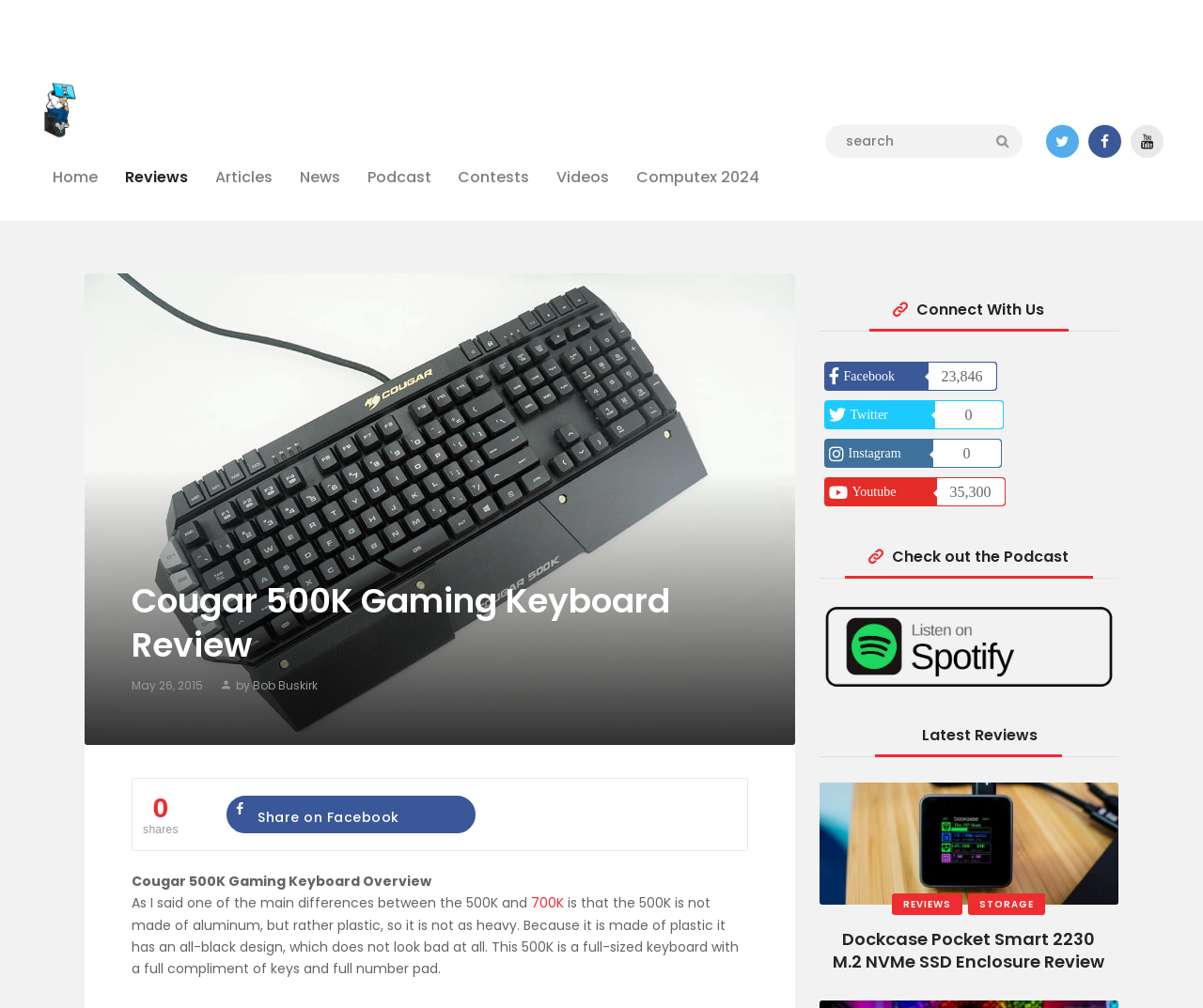Describe every aspect of the webpage comprehensively.

This webpage is a review of the Cougar 500K Gaming Keyboard. At the top, there is a navigation menu with links to "PC Hardware Reviews", "Home", "Reviews", "Articles", "News", "Podcast", "Contests", "Videos", and "Computex 2024". Below this menu, there is a search bar with a magnifying glass icon and a textbox to input search queries.

On the left side of the page, there is a logo of ThinkComputers.org, which is also a link to the website's homepage. Below the logo, there is another navigation menu with links to "Home", "Reviews", "Articles", "News", "Podcast", "Contests", and "Videos".

The main content of the page is the review of the Cougar 500K Gaming Keyboard. The review has a heading "Cougar 500K Gaming Keyboard Review" and is divided into sections. The first section is an overview of the keyboard, which mentions that it is a full-sized keyboard with a full number pad and is made of plastic, not aluminum. There is also a link to the review of the 700K keyboard.

On the right side of the page, there are several sections. One section is titled "Connect With Us" and has links to the website's social media profiles on Facebook, Twitter, Instagram, and YouTube. Another section is titled "Check out the Podcast" and has a link to the podcast. There is also a section titled "Latest Reviews" which has a link to a review of the Dockcase Pocket Smart 2230 M.2 NVMe SSD Enclosure.

At the bottom of the page, there are links to other reviews, including the review of the Dockcase Pocket Smart 2230 M.2 NVMe SSD Enclosure.